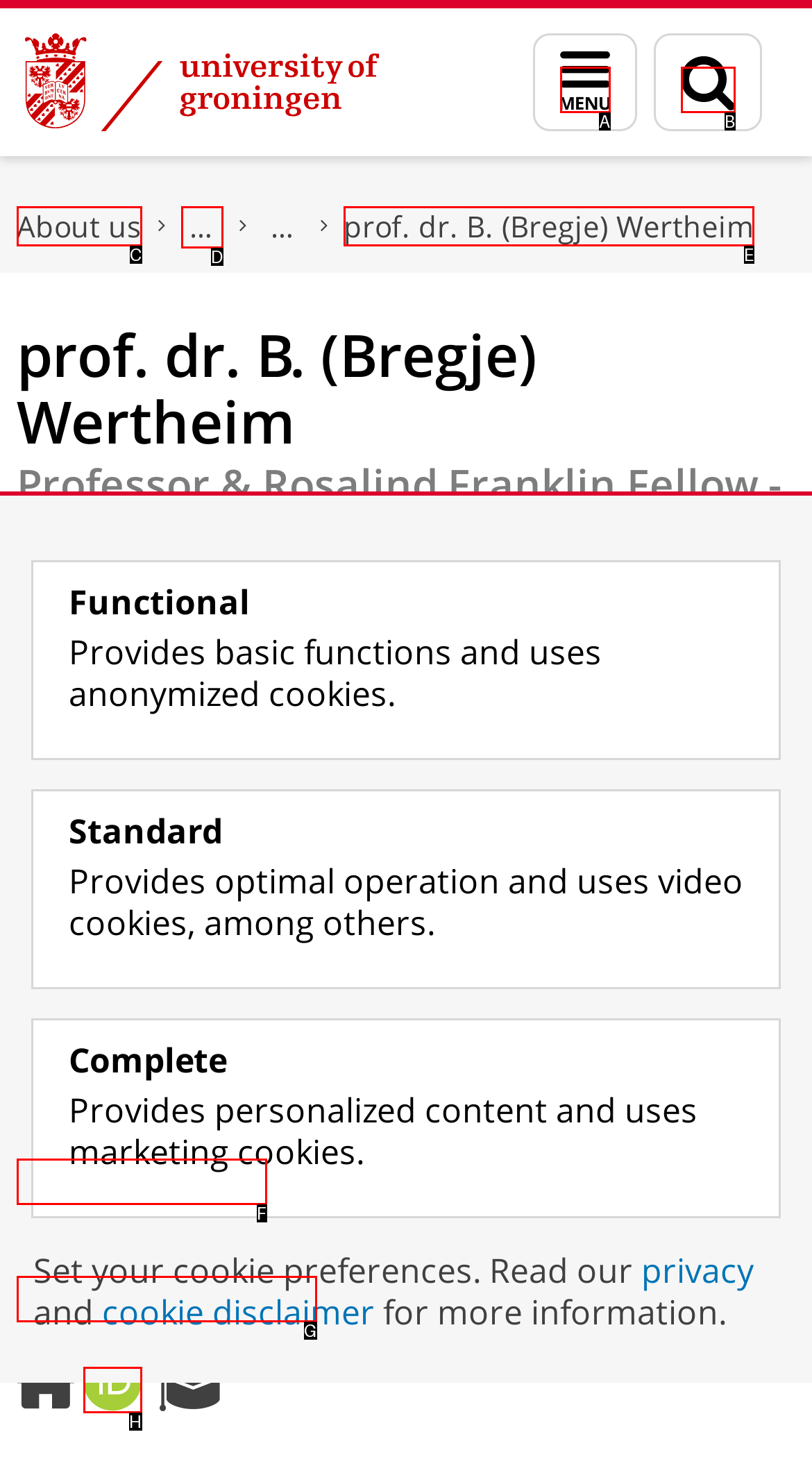To complete the instruction: Send an email to prof. dr. B. (Bregje) Wertheim, which HTML element should be clicked?
Respond with the option's letter from the provided choices.

G